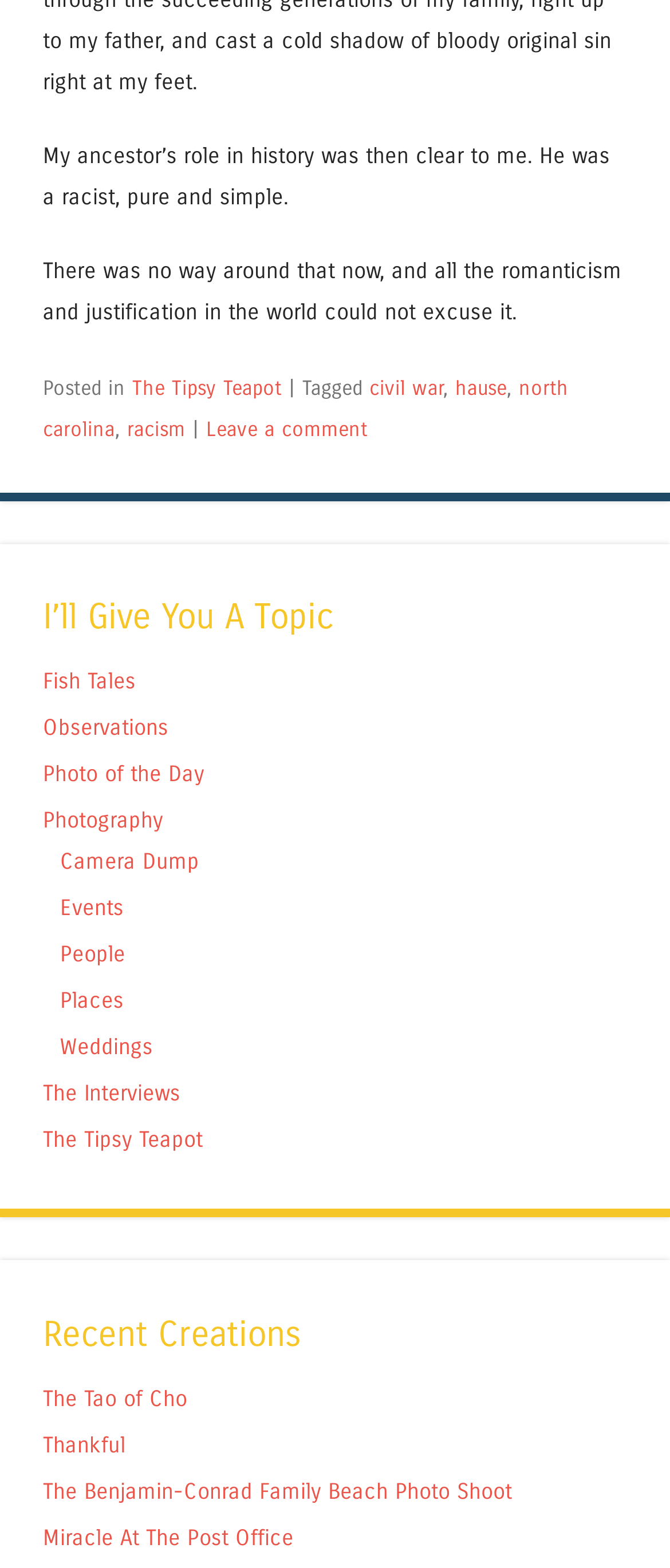Using the given element description, provide the bounding box coordinates (top-left x, top-left y, bottom-right x, bottom-right y) for the corresponding UI element in the screenshot: Camera Dump

[0.09, 0.541, 0.297, 0.558]